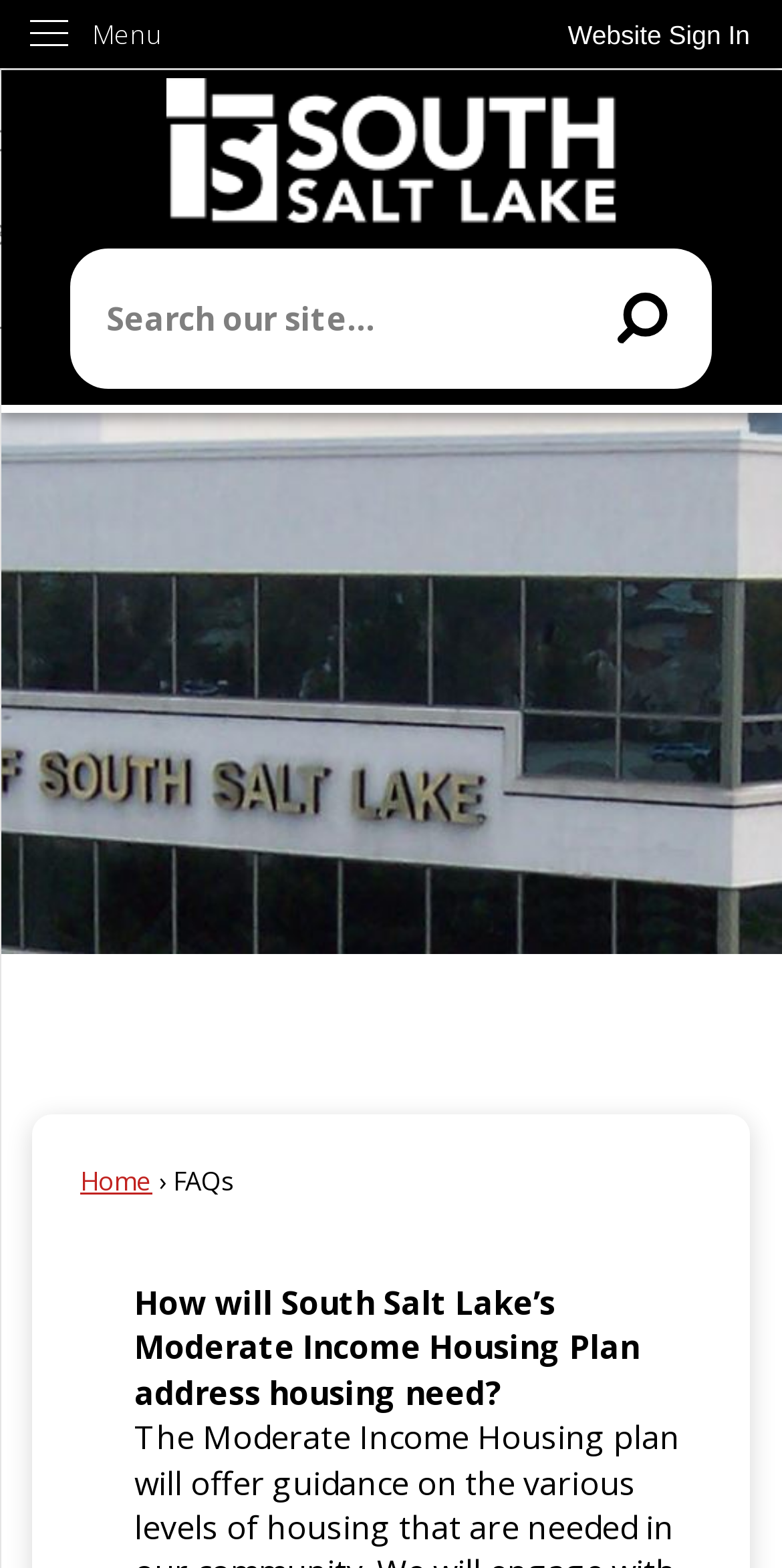Locate the bounding box coordinates for the element described below: "Menu". The coordinates must be four float values between 0 and 1, formatted as [left, top, right, bottom].

[0.0, 0.0, 0.241, 0.043]